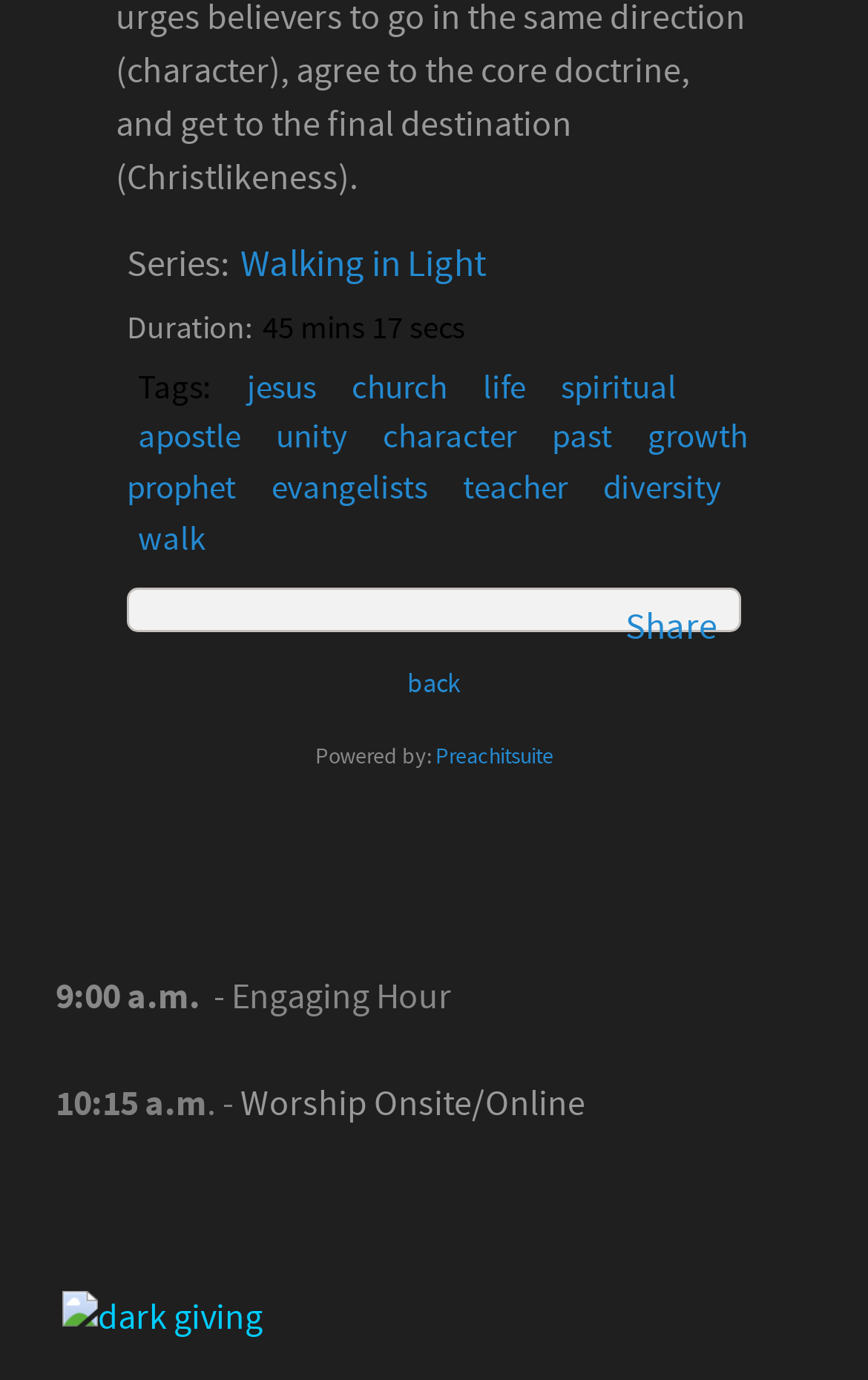Please identify the bounding box coordinates of the element I should click to complete this instruction: 'Click on the 'Walking in Light' series link'. The coordinates should be given as four float numbers between 0 and 1, like this: [left, top, right, bottom].

[0.277, 0.174, 0.562, 0.21]